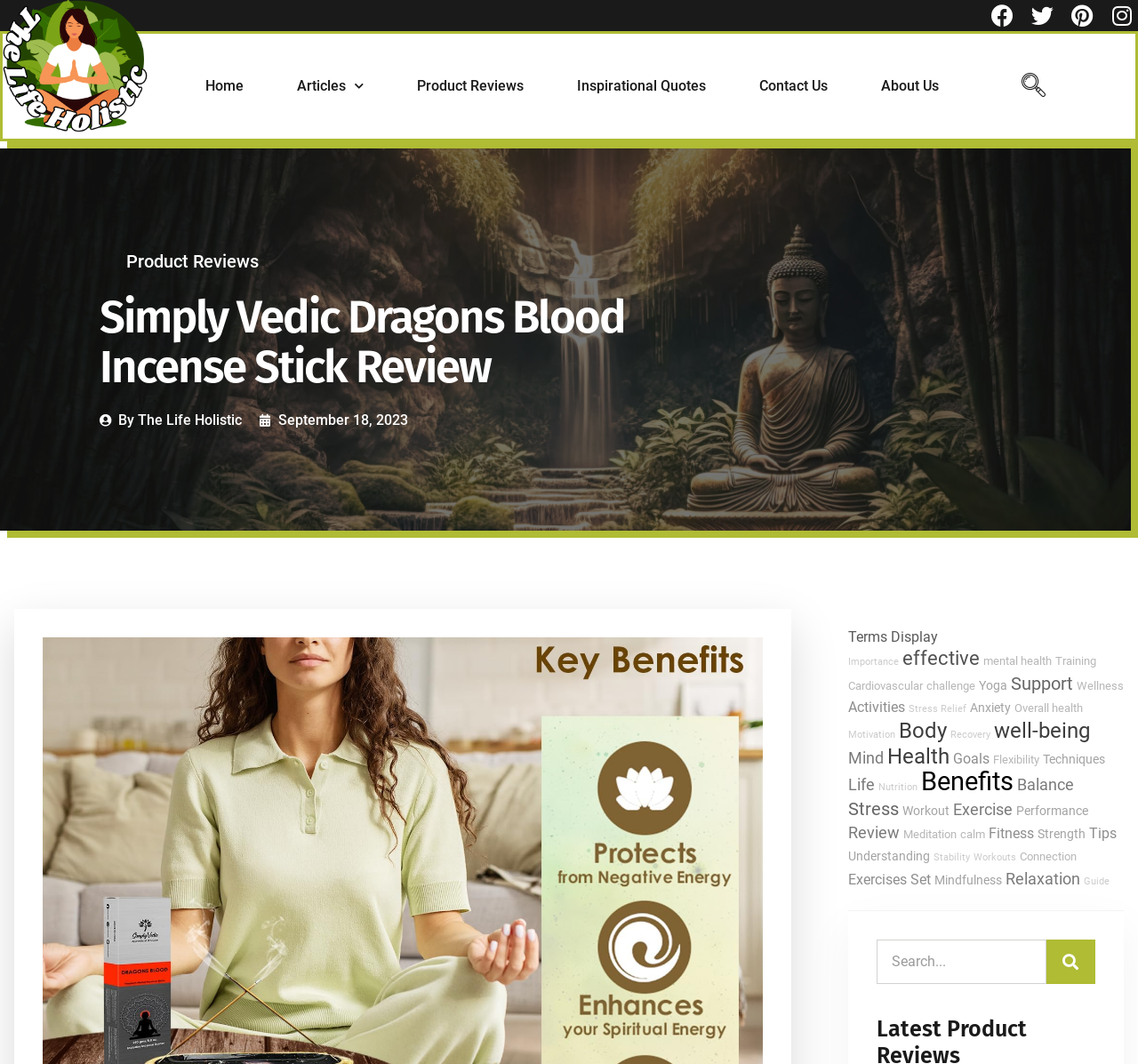What is the position of the Facebook link?
Refer to the image and provide a one-word or short phrase answer.

Top right